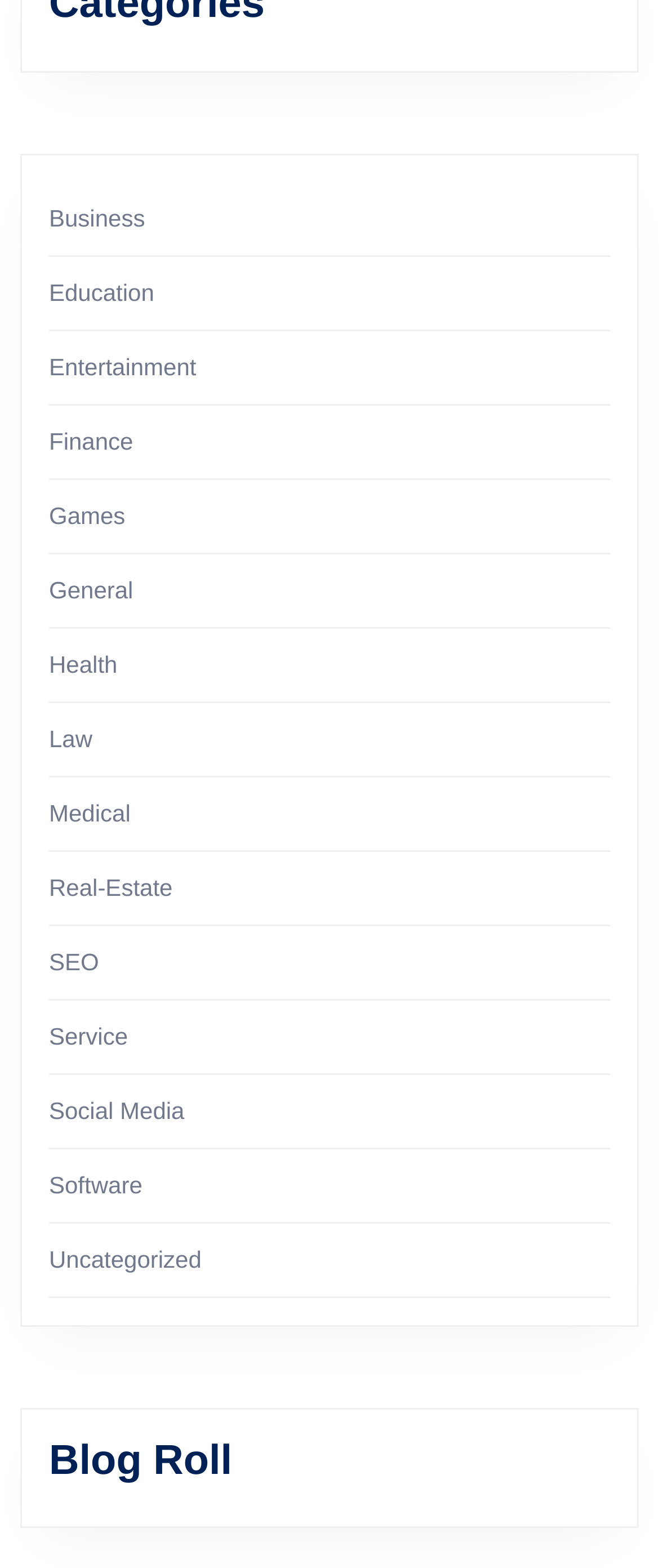Are the categories listed in alphabetical order?
Refer to the image and provide a concise answer in one word or phrase.

Yes